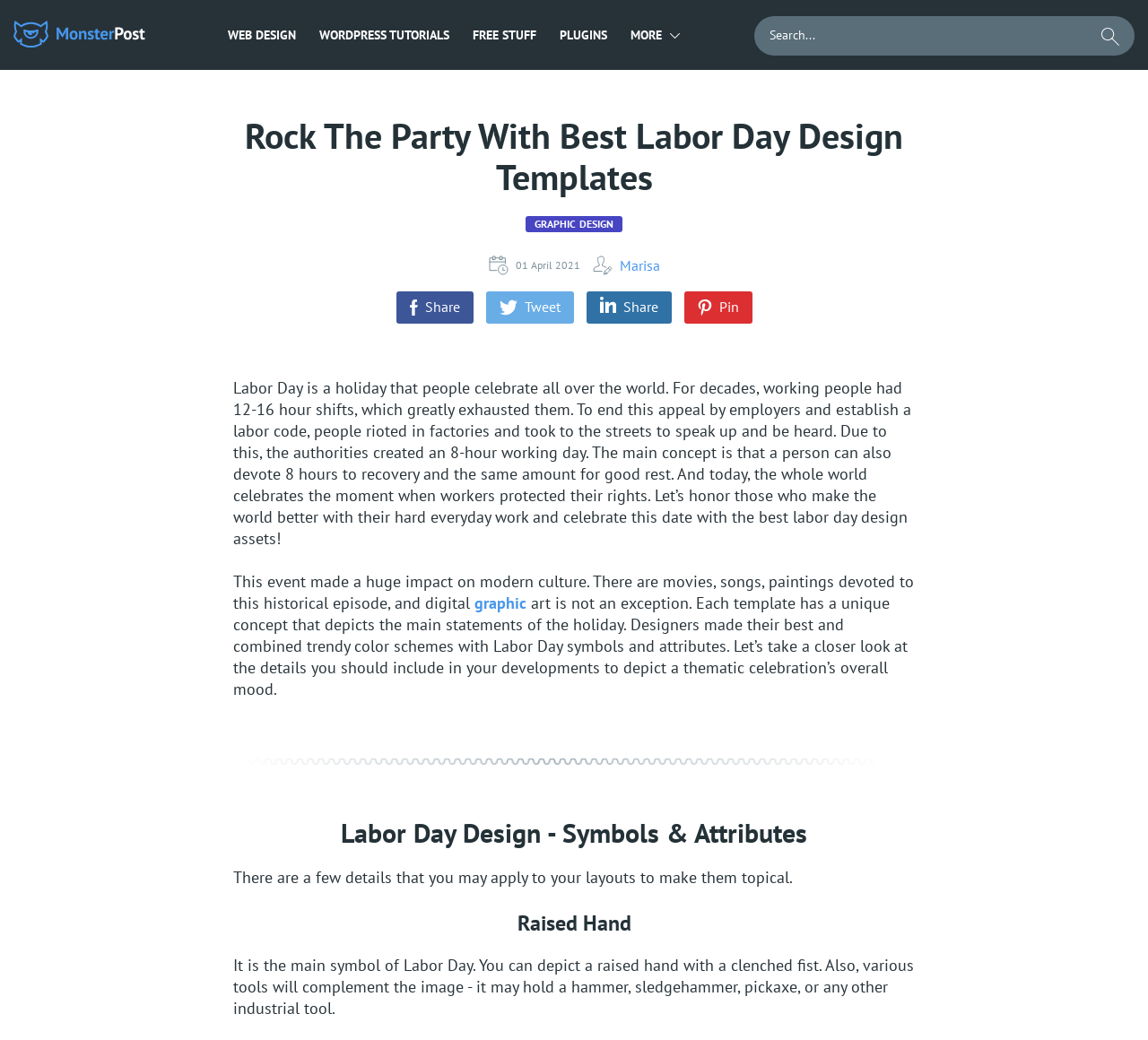Locate the bounding box of the user interface element based on this description: "graphic".

[0.413, 0.57, 0.459, 0.59]